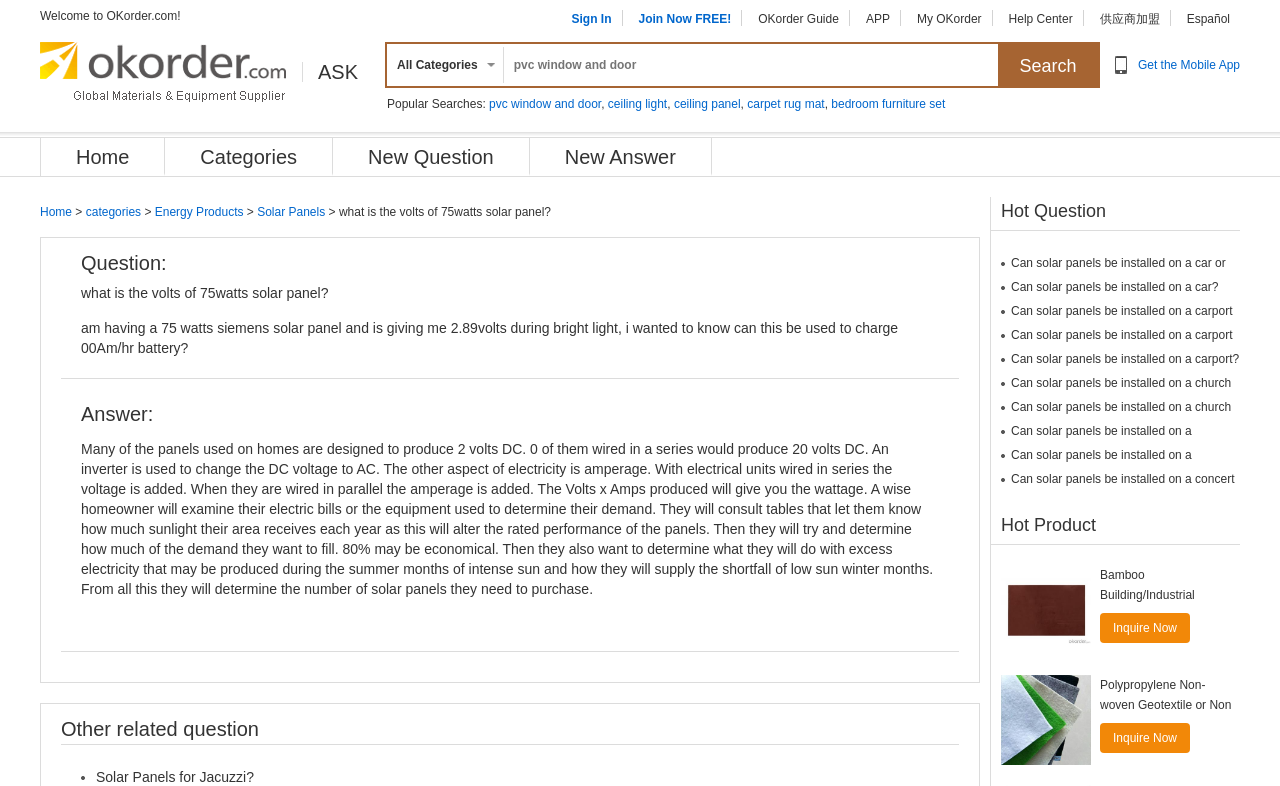Determine the bounding box for the UI element described here: "carpet rug mat".

[0.584, 0.123, 0.644, 0.141]